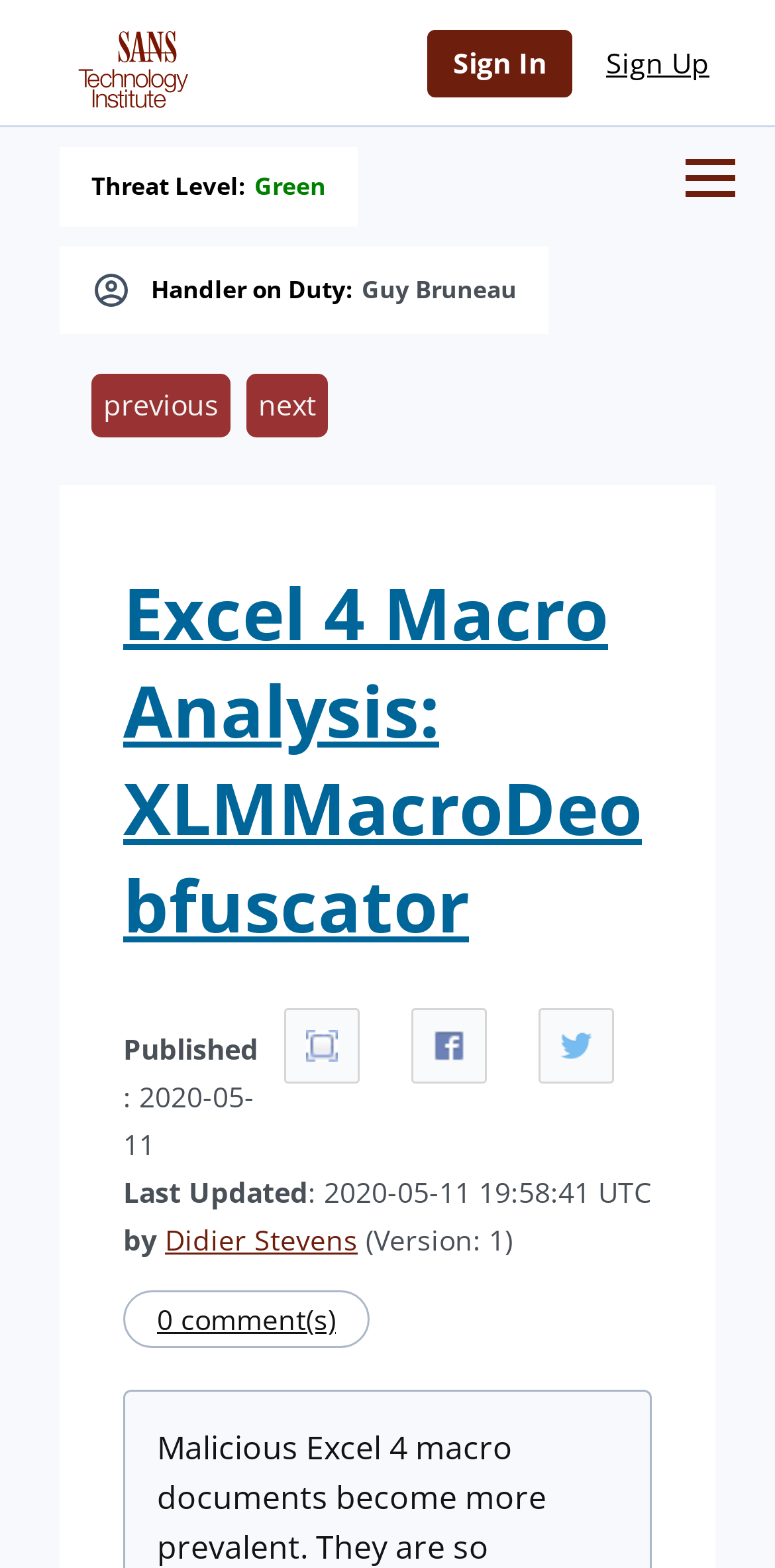What is the version of the Excel 4 Macro Analysis?
Using the image, elaborate on the answer with as much detail as possible.

I found the answer by looking at the text '(Version: 1)' at the bottom of the page.